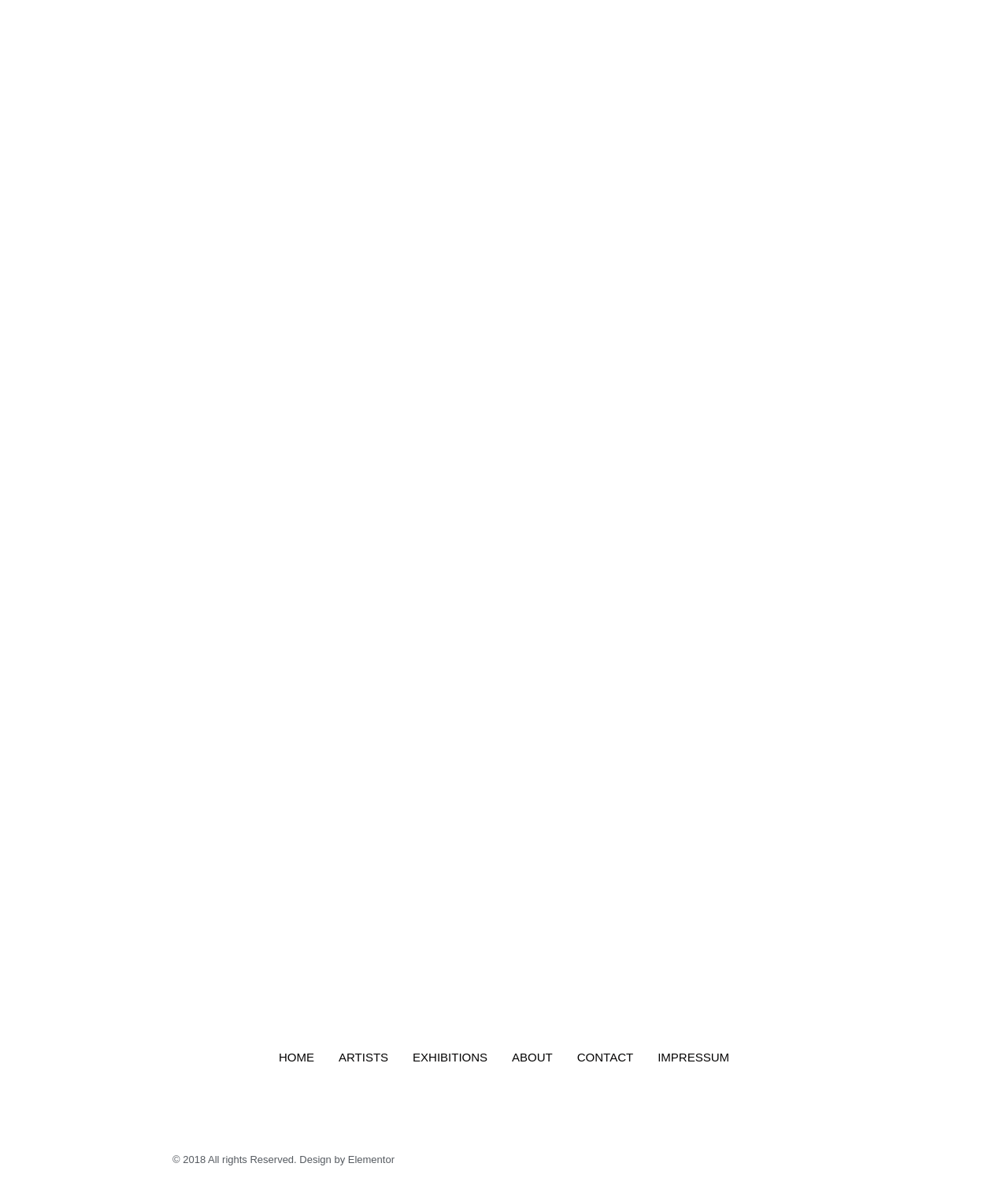Find the bounding box coordinates for the area you need to click to carry out the instruction: "View artist page". The coordinates should be four float numbers between 0 and 1, indicated as [left, top, right, bottom].

[0.336, 0.863, 0.385, 0.893]